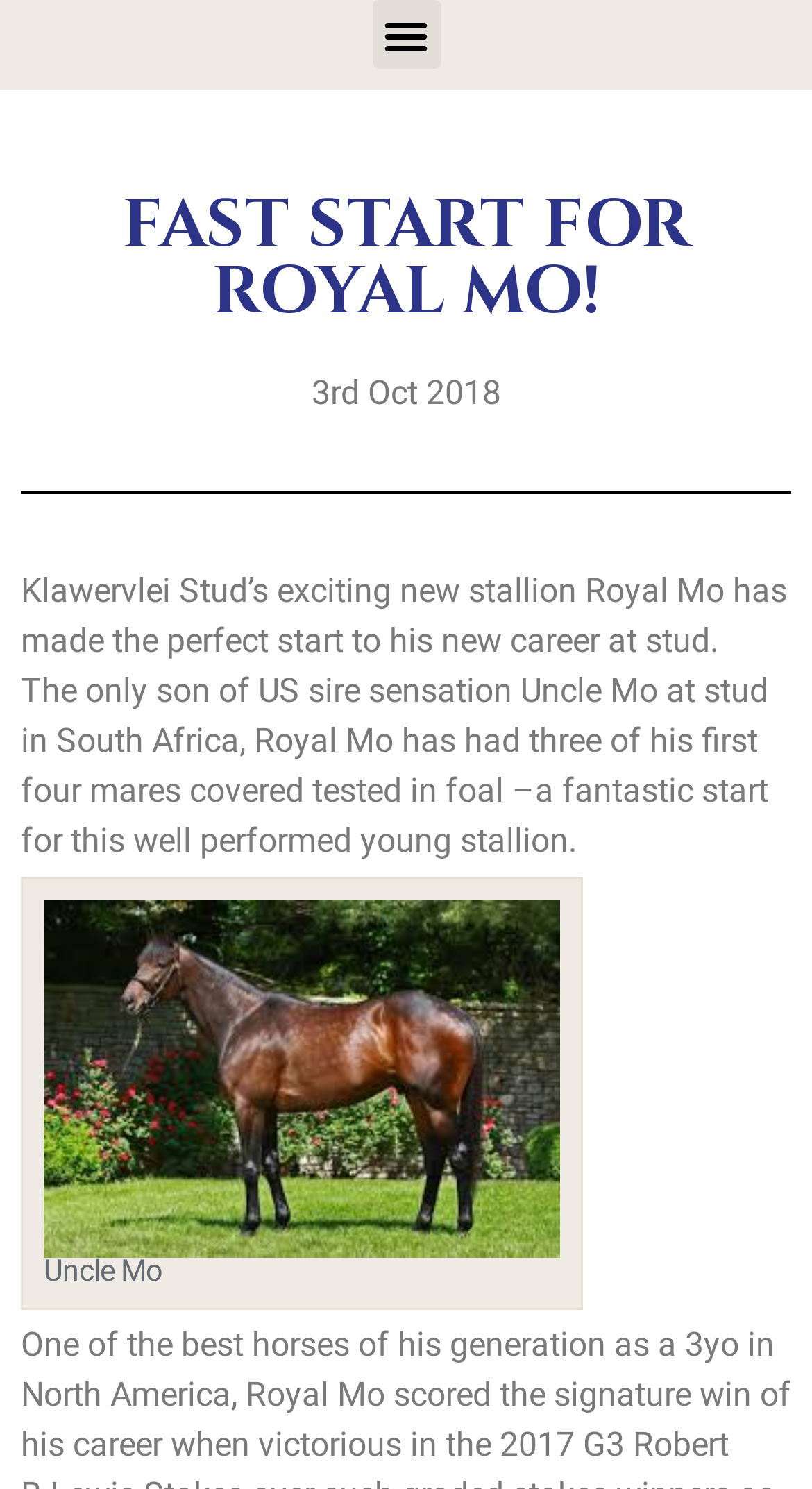Bounding box coordinates are given in the format (top-left x, top-left y, bottom-right x, bottom-right y). All values should be floating point numbers between 0 and 1. Provide the bounding box coordinate for the UI element described as: Menu

[0.458, 0.0, 0.542, 0.046]